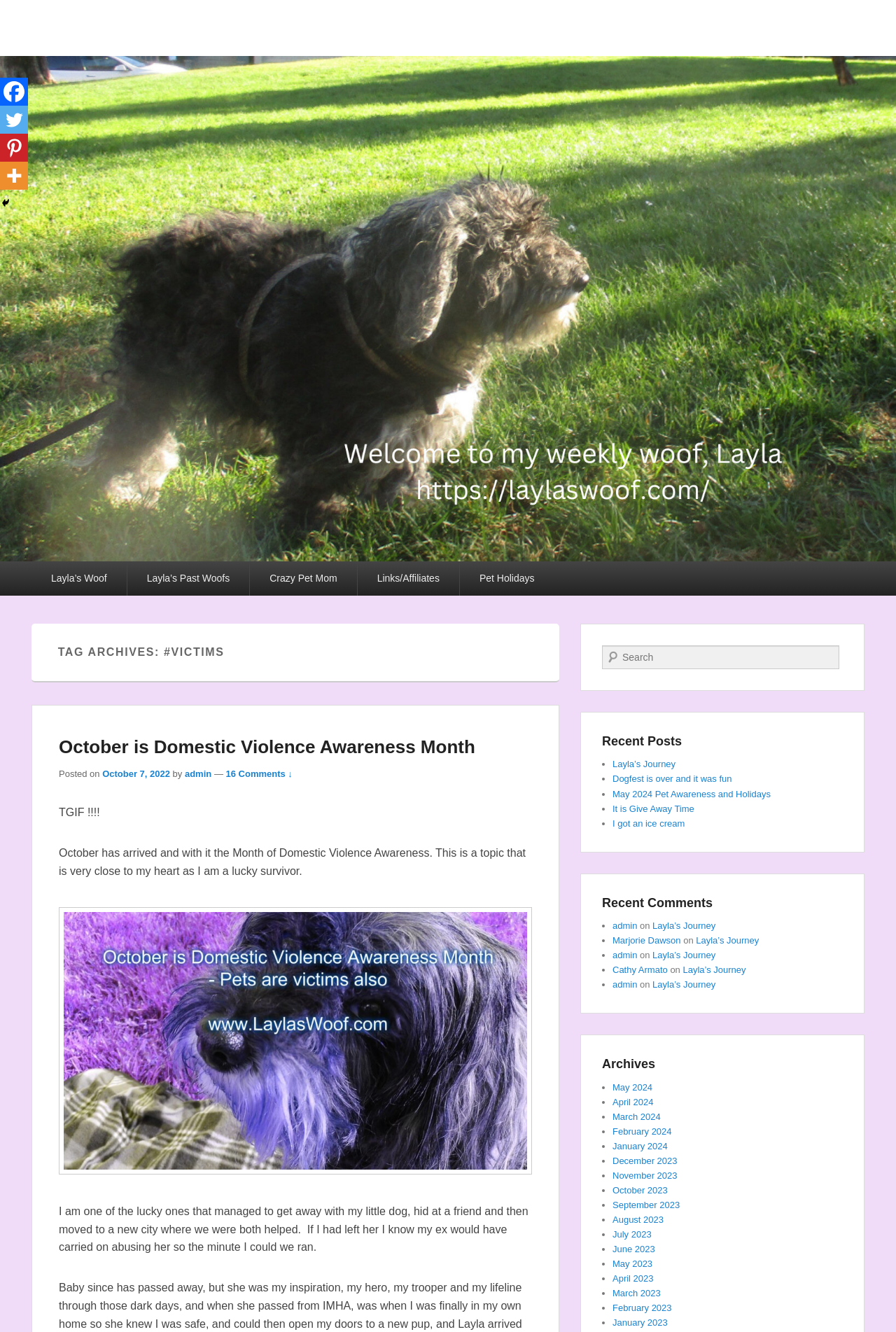How many social media links are available?
Look at the image and respond with a one-word or short phrase answer.

4